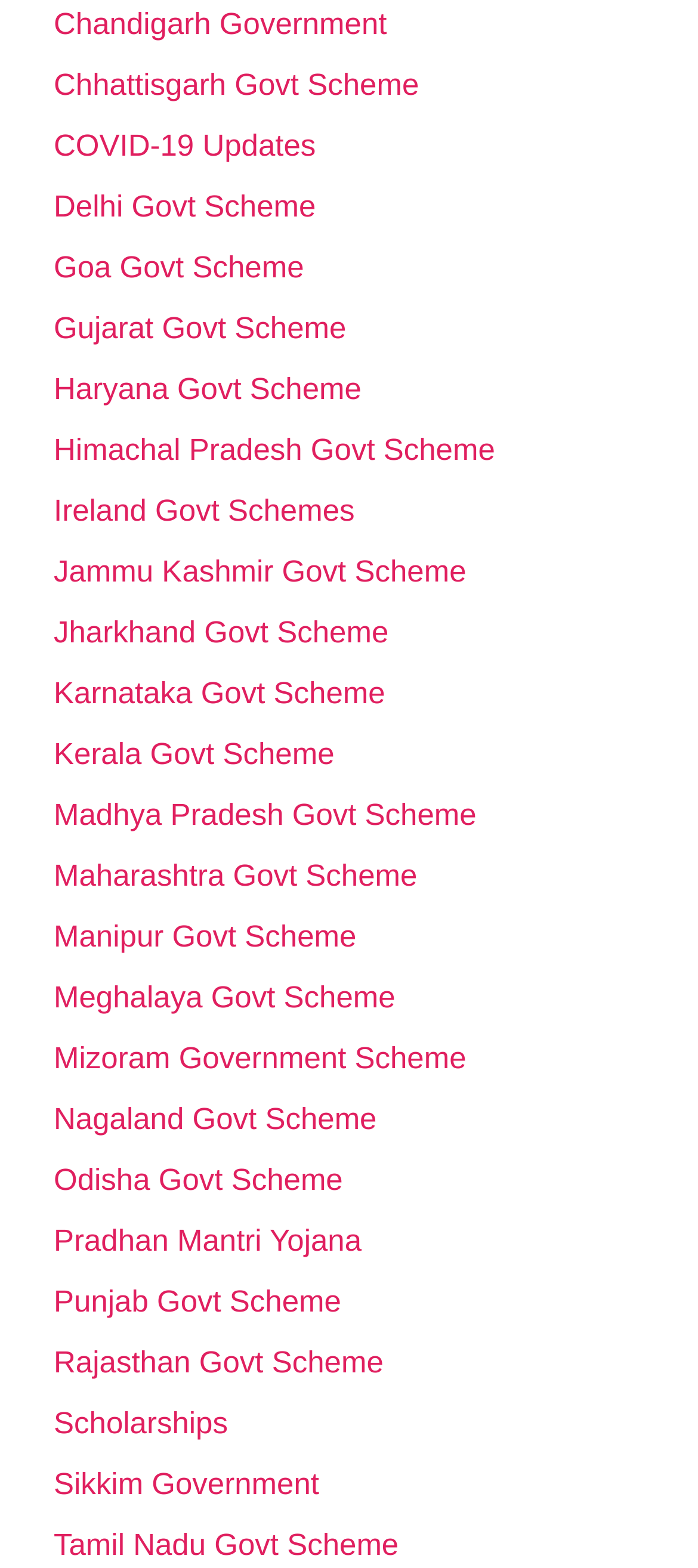Reply to the question with a brief word or phrase: What is the last link on the webpage?

Tamil Nadu Govt Scheme